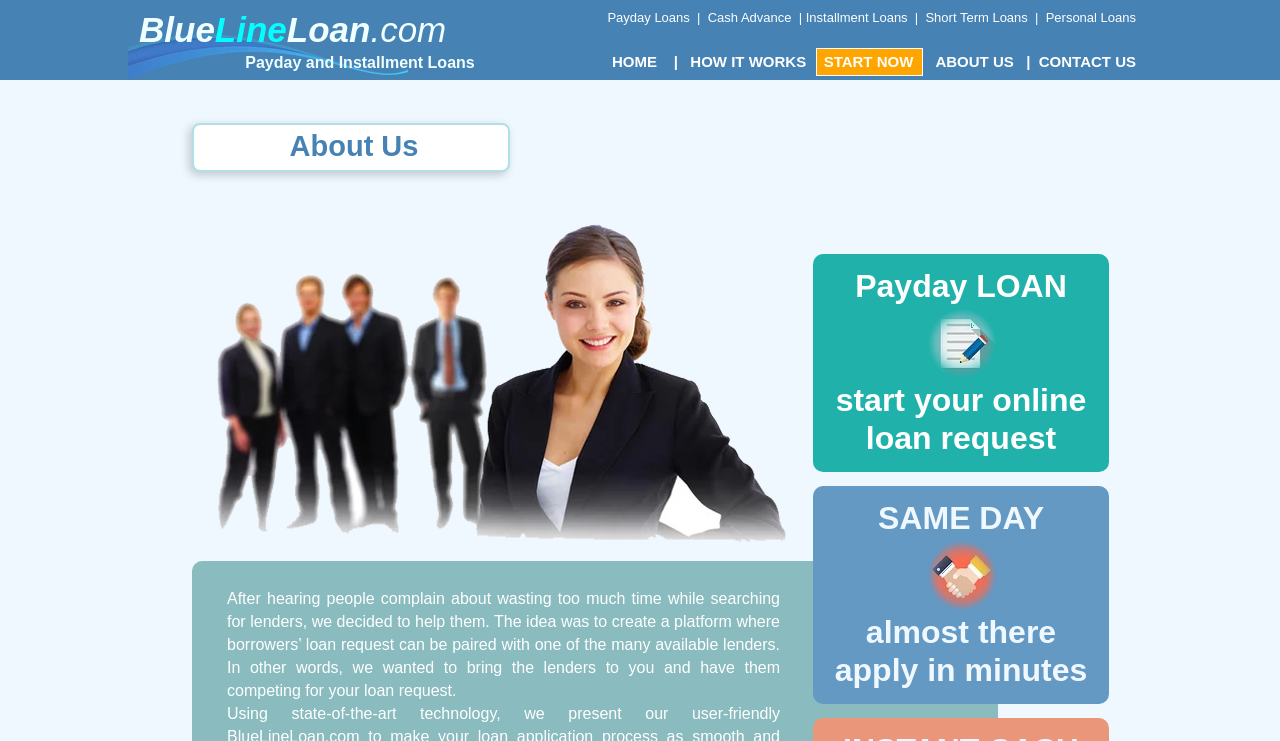Please determine the bounding box coordinates of the element to click on in order to accomplish the following task: "Click on 'SAME DAY almost there apply in minutes'". Ensure the coordinates are four float numbers ranging from 0 to 1, i.e., [left, top, right, bottom].

[0.652, 0.675, 0.849, 0.928]